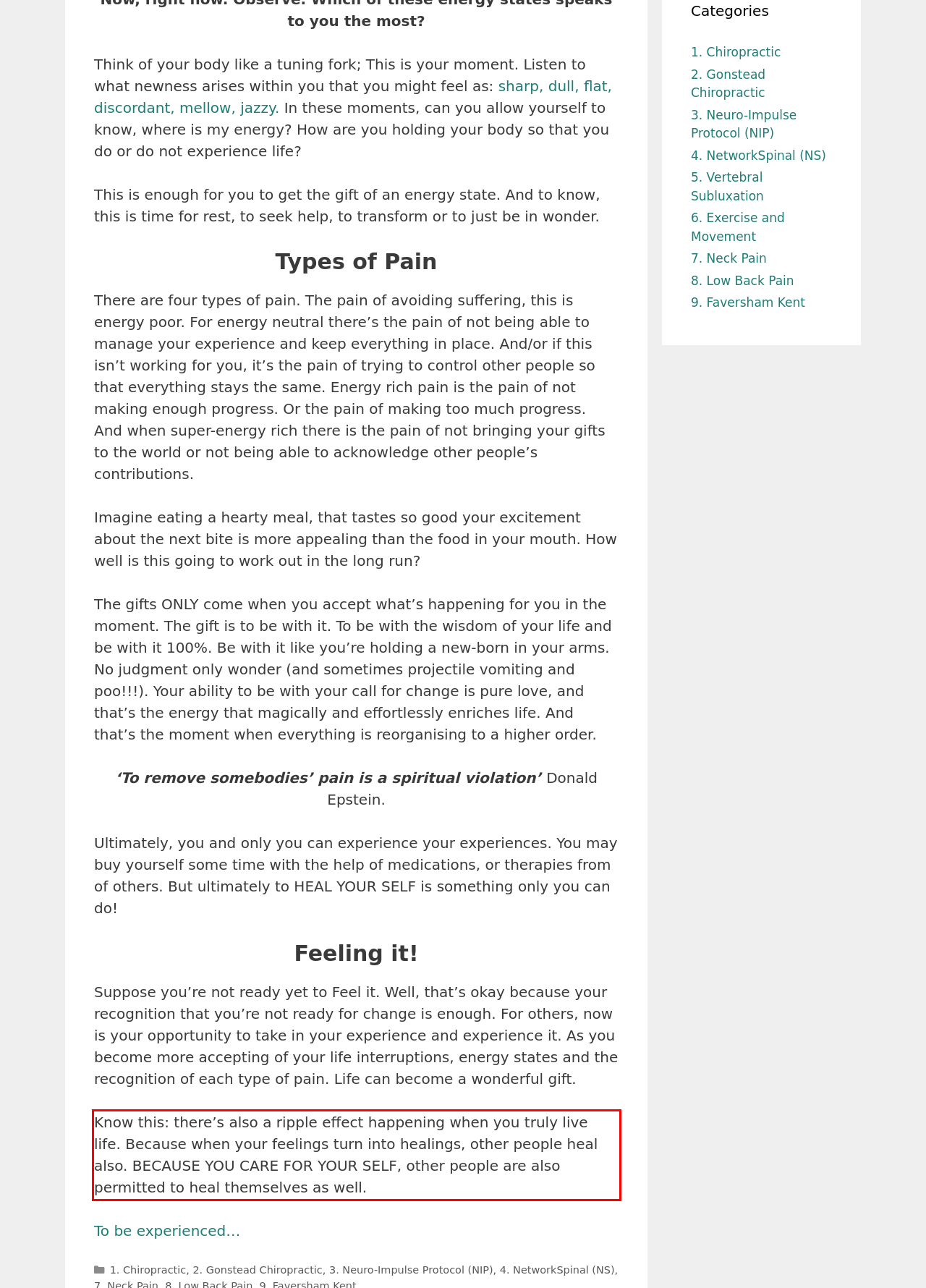Given a webpage screenshot, identify the text inside the red bounding box using OCR and extract it.

Know this: there’s also a ripple effect happening when you truly live life. Because when your feelings turn into healings, other people heal also. BECAUSE YOU CARE FOR YOUR SELF, other people are also permitted to heal themselves as well.